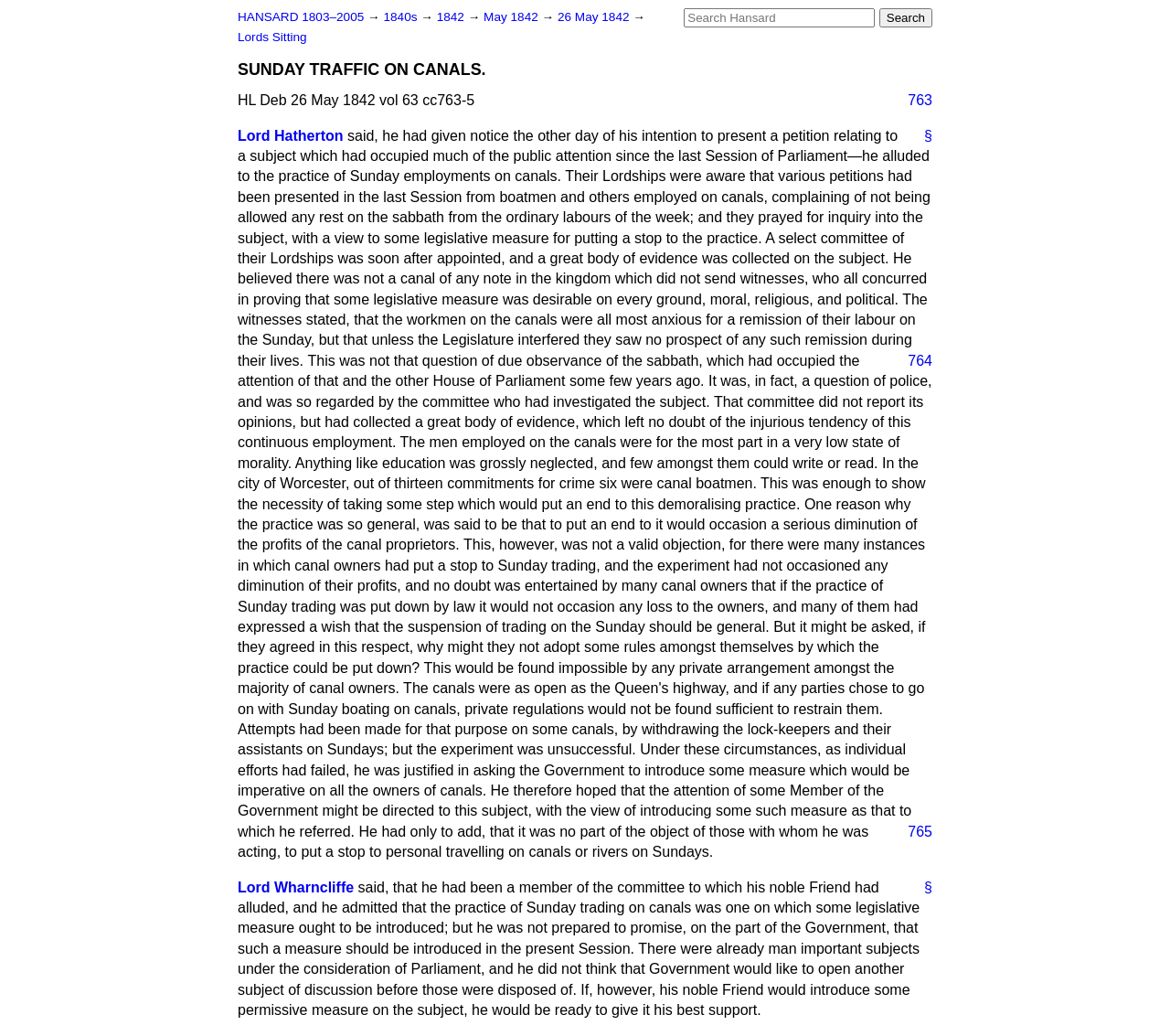Identify the bounding box coordinates of the clickable region to carry out the given instruction: "Search for something".

[0.585, 0.008, 0.748, 0.026]